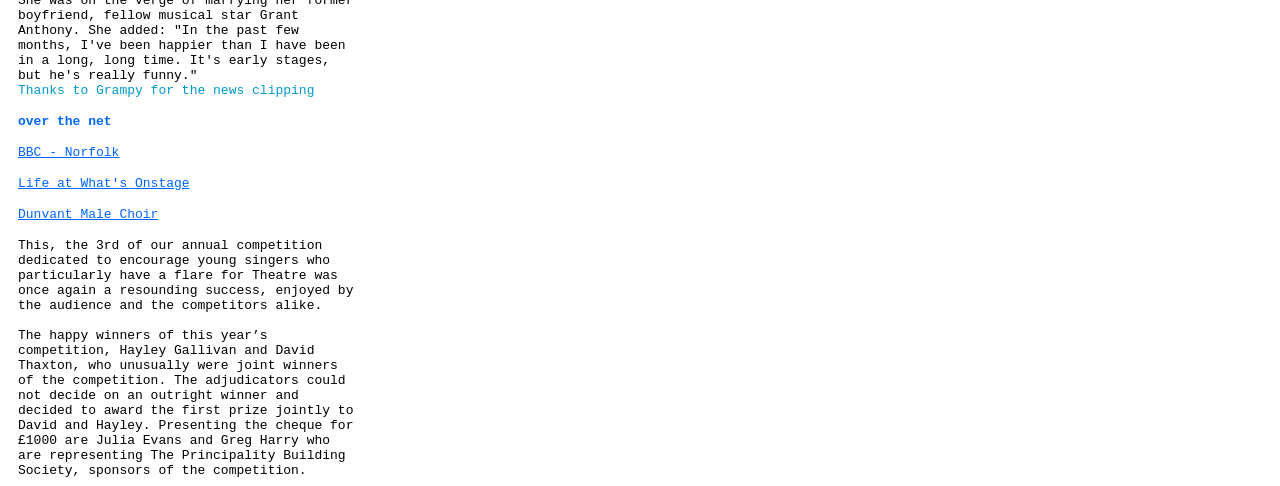Who are the joint winners of the competition?
Please answer the question with a single word or phrase, referencing the image.

Hayley Gallivan and David Thaxton